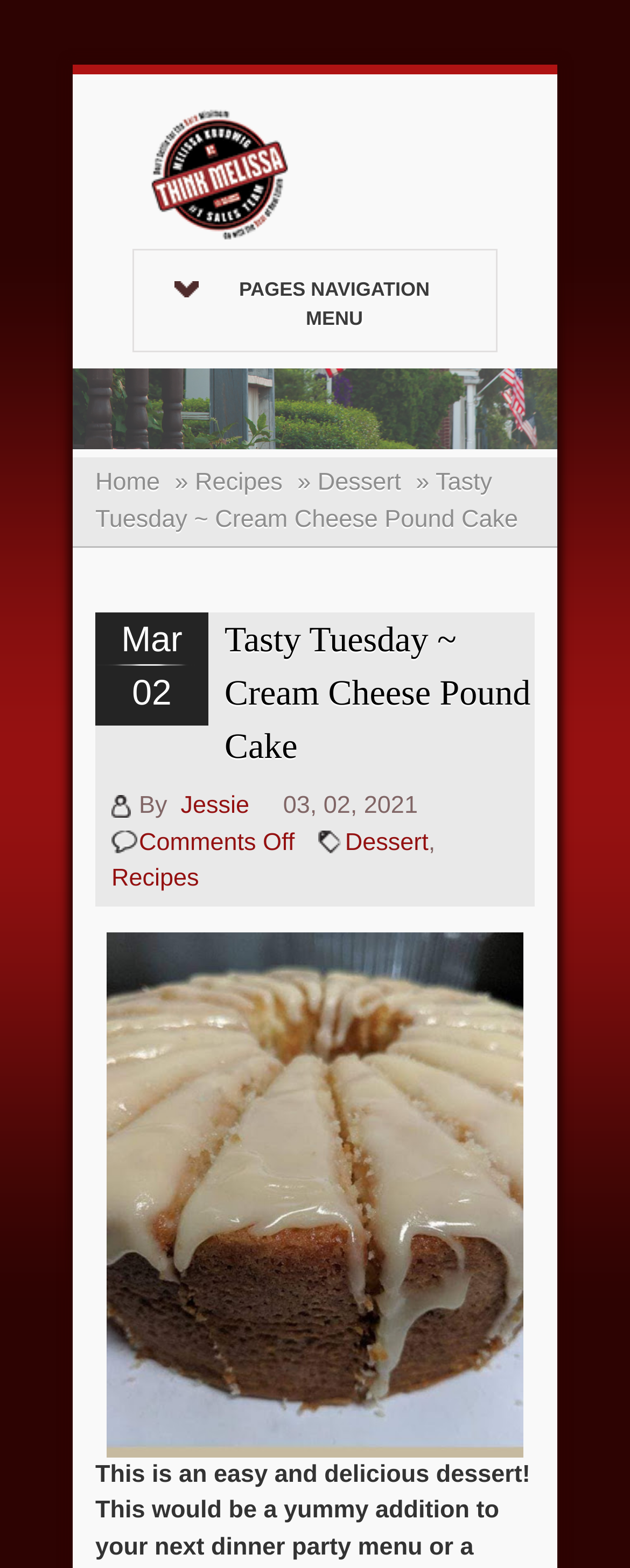Identify the bounding box coordinates of the region that needs to be clicked to carry out this instruction: "go to home page". Provide these coordinates as four float numbers ranging from 0 to 1, i.e., [left, top, right, bottom].

[0.151, 0.299, 0.254, 0.316]